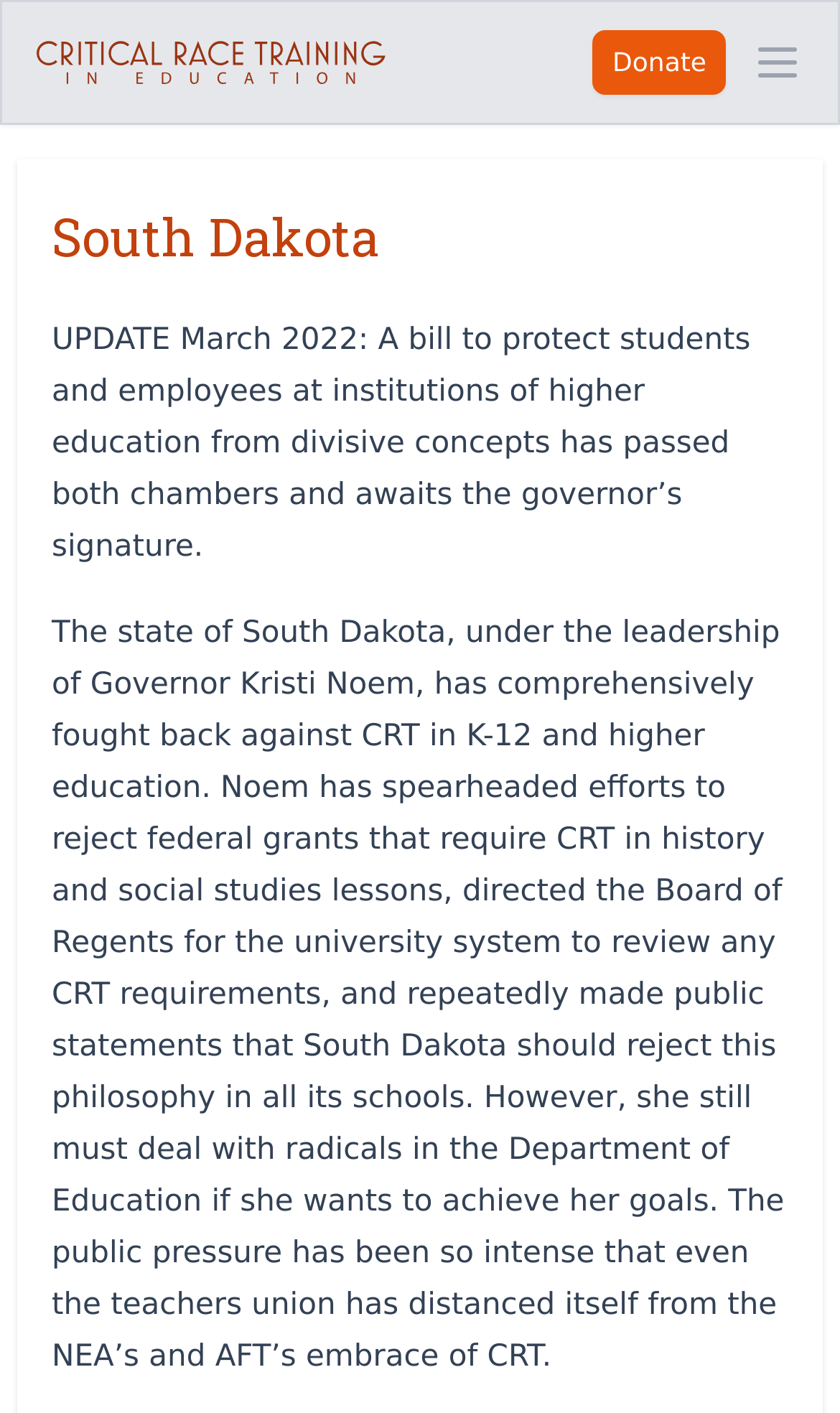Review the image closely and give a comprehensive answer to the question: What is the current status of the bill?

The detailed answer can be obtained by reading the StaticText element that mentions the status of the bill, which is 'UPDATE March 2022: A bill to protect students and employees at institutions of higher education from divisive concepts has passed both chambers and awaits the governor’s signature.'